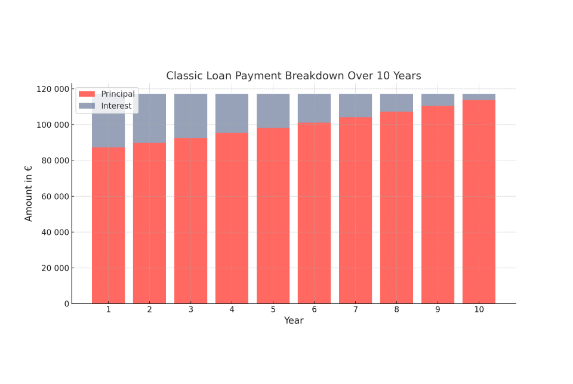Explain the image in a detailed and descriptive way.

The image titled "Classic Loan Payment Breakdown Over 10 Years" visually represents the distribution of payments made on a classic loan over a decade. The bar chart illustrates the total annual payment amounts, divided into two components: principal and interest. 

Each year is represented along the horizontal axis, while the vertical axis indicates the payment amounts in euros (€). The red segments, signifying the principal payments, steadily increase over the ten-year term, reflecting the decreasing interest payments, indicated by the blue segments. This visual breakdown highlights how, as the principal balance decreases, the interest on the loan diminishes over time, resulting in a consistent total payment amount each year due to the loan’s amortizing nature.